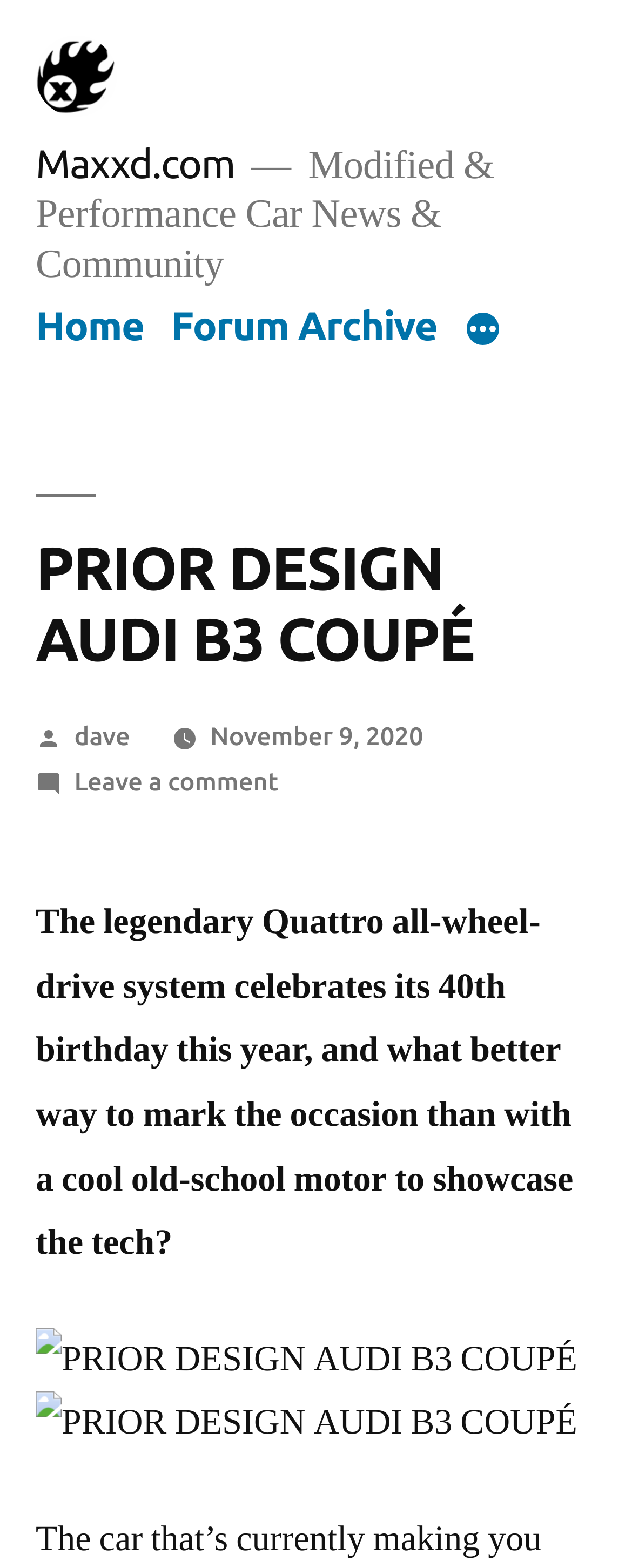Point out the bounding box coordinates of the section to click in order to follow this instruction: "View the image of PRIOR DESIGN AUDI B3 COUPÉ".

[0.056, 0.847, 0.913, 0.888]